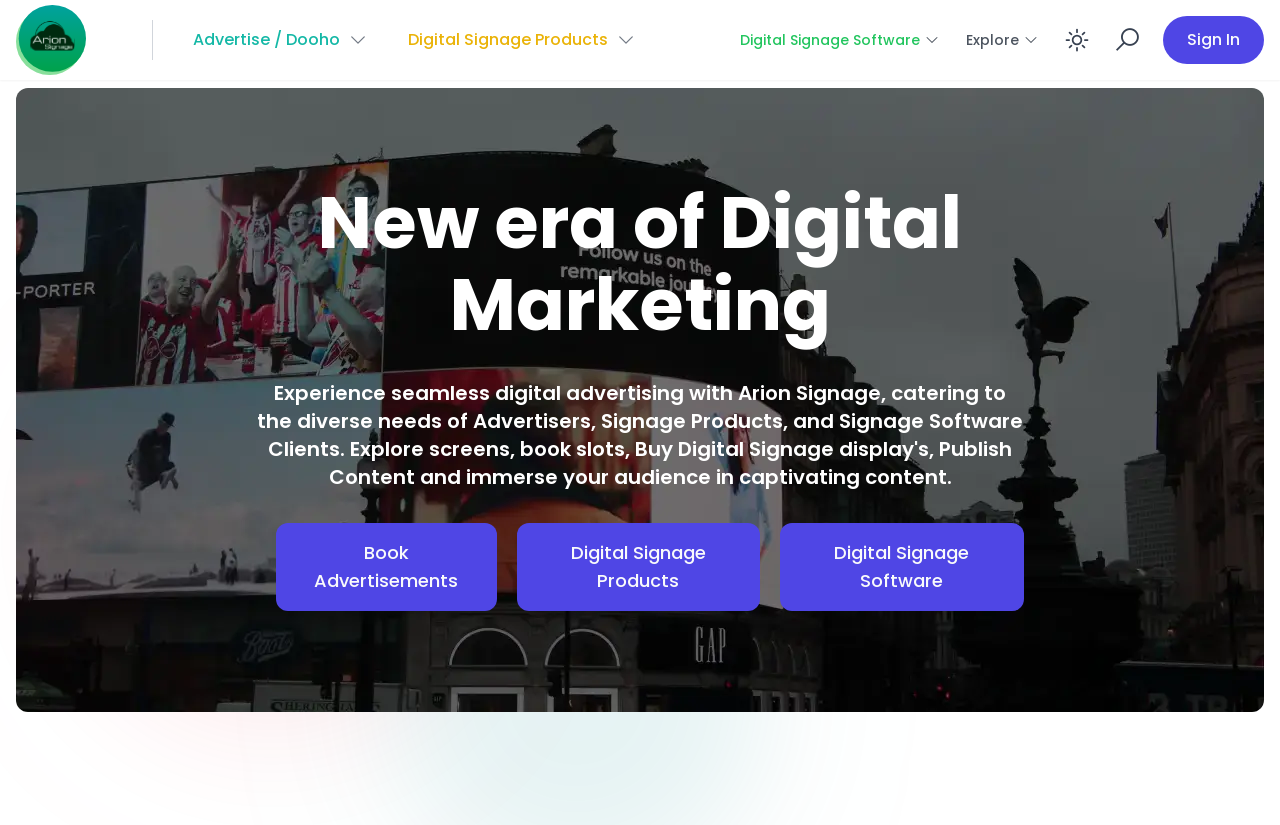Identify the coordinates of the bounding box for the element described below: "No One Is Perfect". Return the coordinates as four float numbers between 0 and 1: [left, top, right, bottom].

None